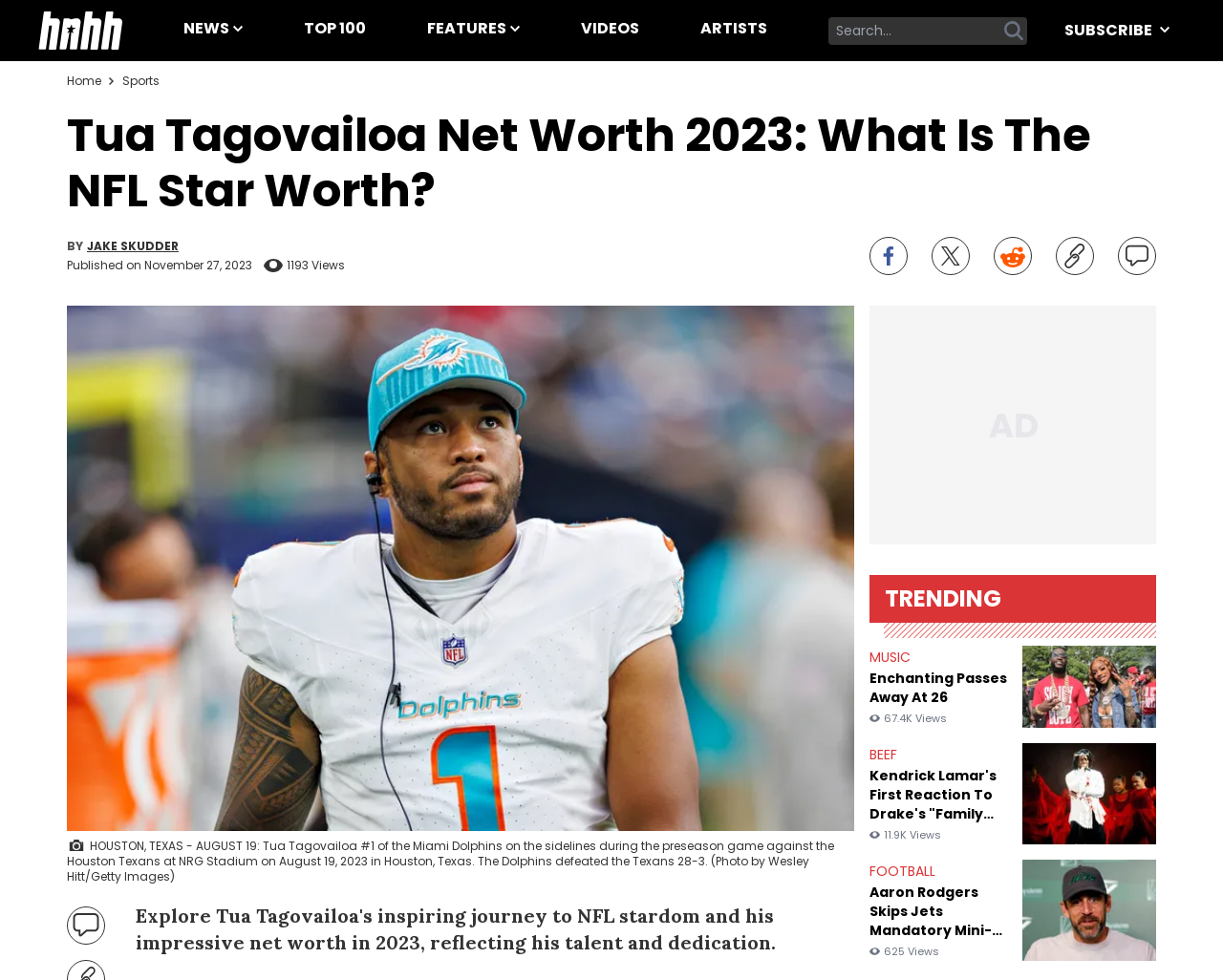What is the team of Tua Tagovailoa mentioned in the article?
Based on the image, respond with a single word or phrase.

Miami Dolphins